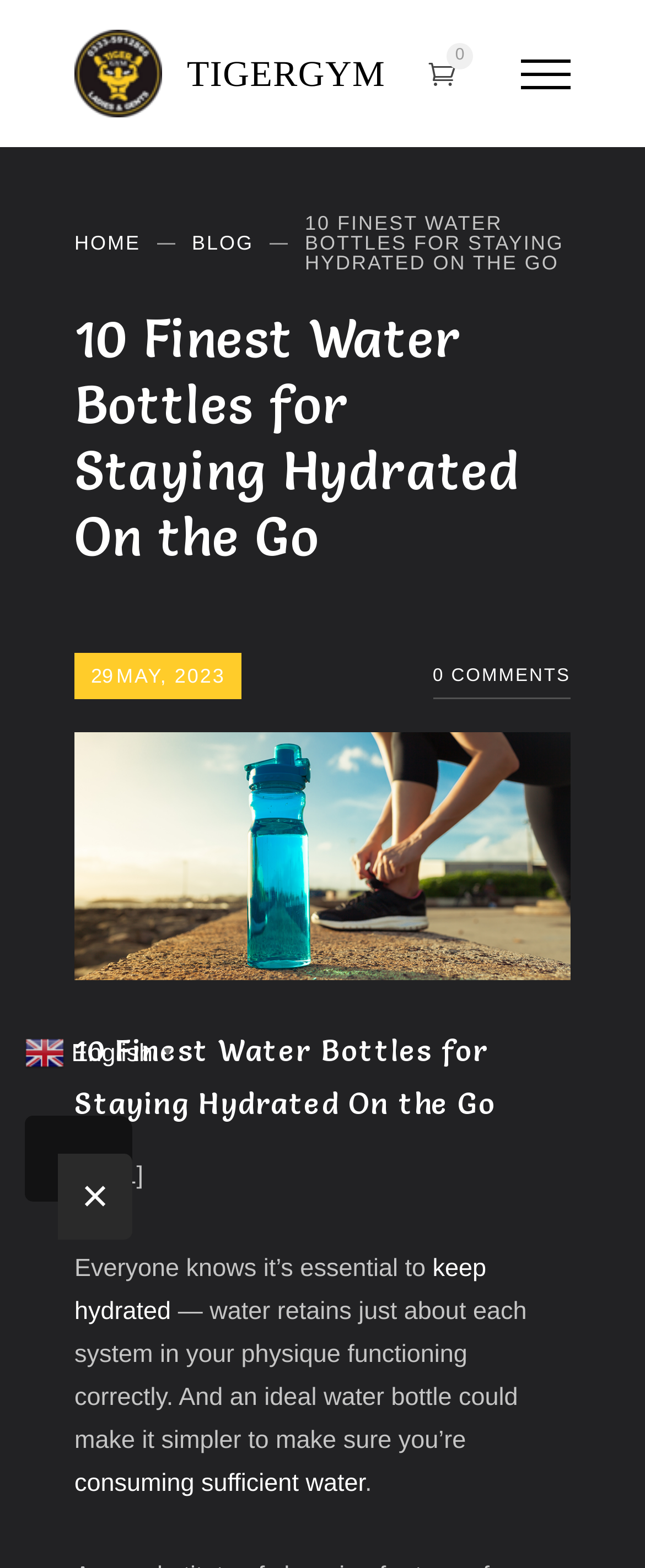Given the description "consuming sufficient water", provide the bounding box coordinates of the corresponding UI element.

[0.115, 0.937, 0.566, 0.955]